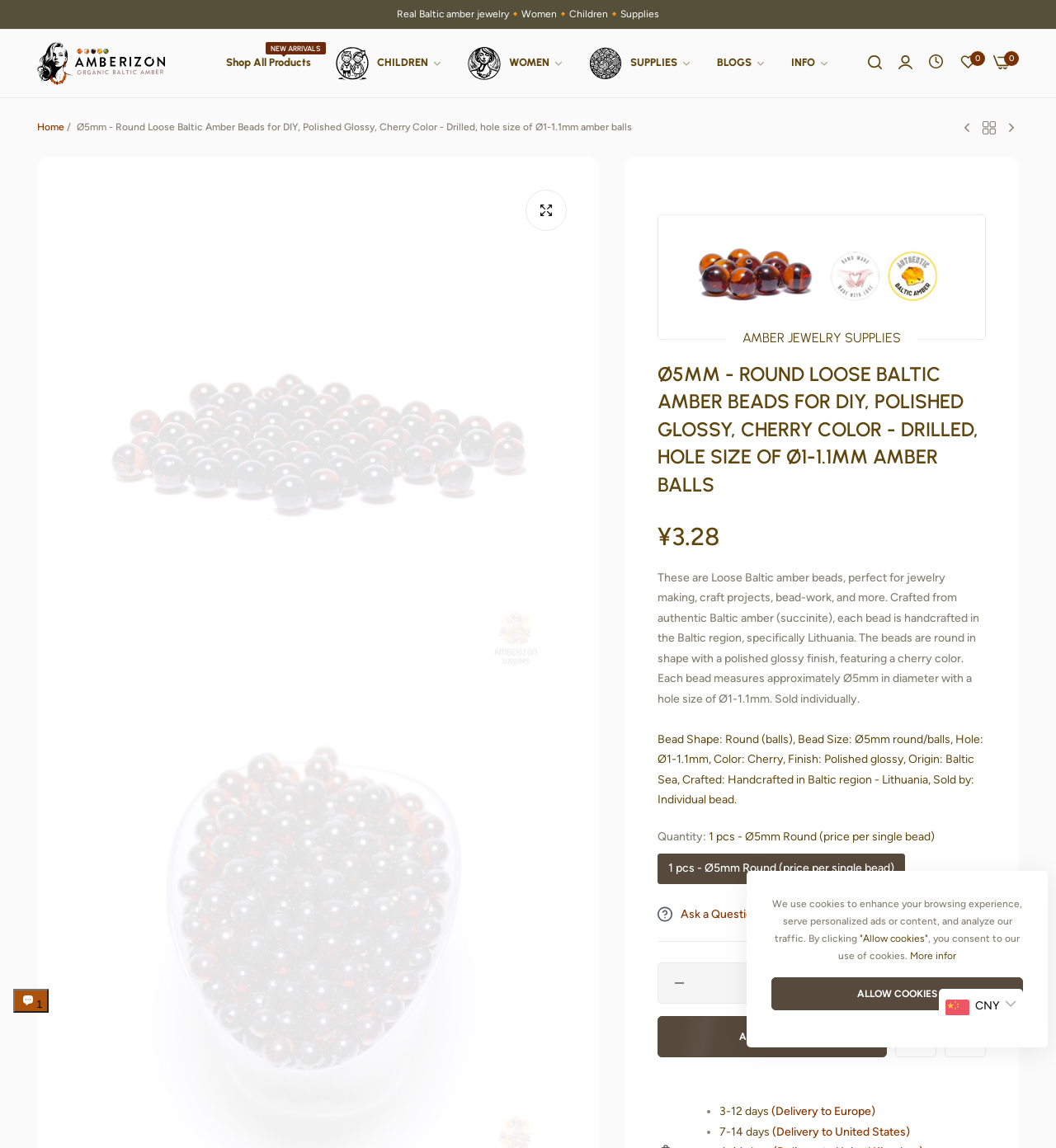Please determine the primary heading and provide its text.

Ø5MM - ROUND LOOSE BALTIC AMBER BEADS FOR DIY, POLISHED GLOSSY, CHERRY COLOR - DRILLED, HOLE SIZE OF Ø1-1.1MM AMBER BALLS